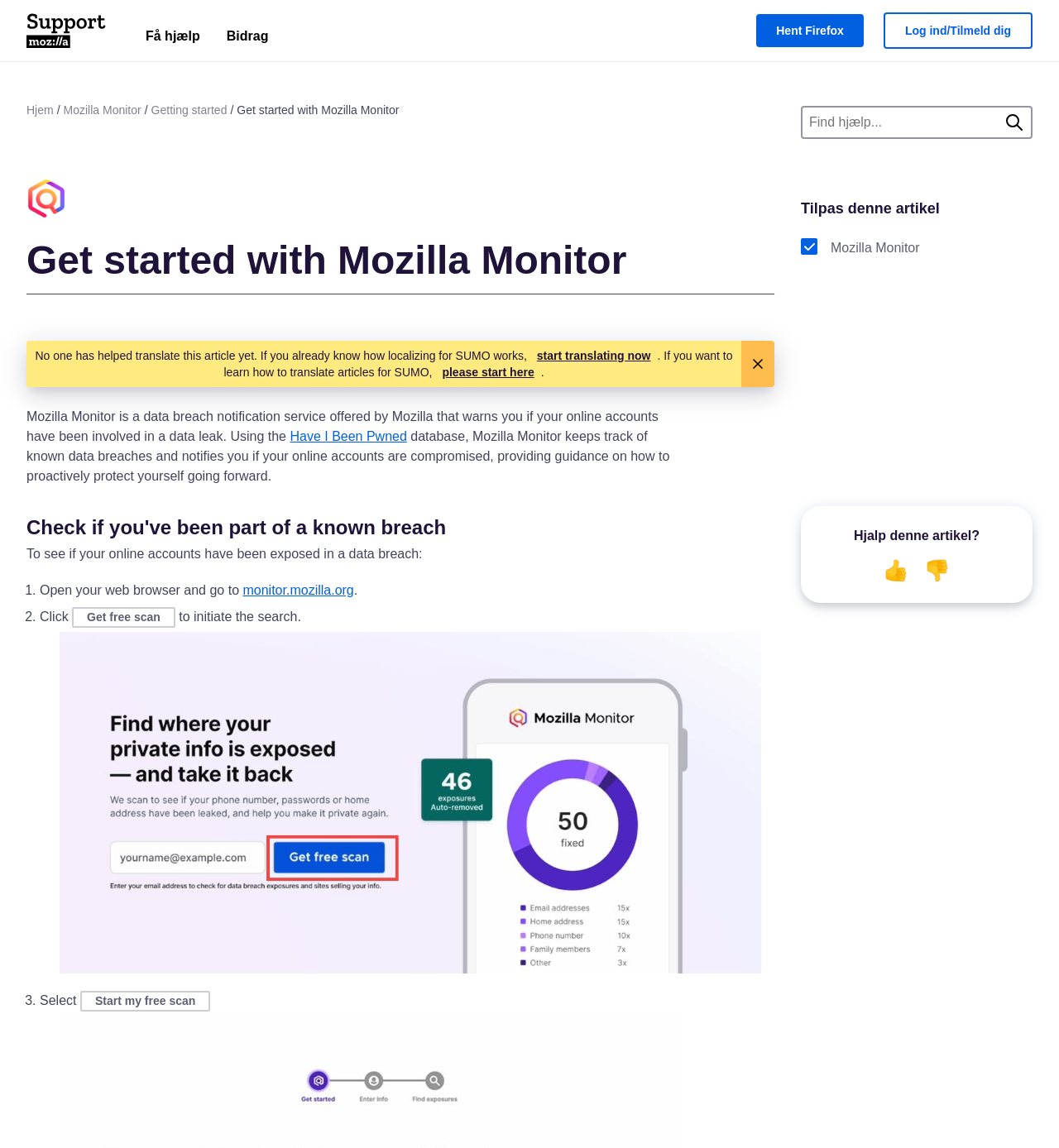Generate a comprehensive description of the webpage content.

The webpage is about Mozilla Monitor, a data breach notification service offered by Mozilla. At the top left corner, there is a Mozilla Support Logo, and next to it, there are links to "Få hjælp" (Get Help), "Bidrag" (Contribute), and "Hent Firefox" (Get Firefox). On the top right corner, there is a link to "Log ind/Tilmeld dig" (Log in/Sign up).

Below the top navigation bar, there are links to "Hjem" (Home), "Mozilla Monitor", and "Getting started". The main heading "Get started with Mozilla Monitor" is located in the middle of the page. On the right side of the page, there is a search box with a "Søg" (Search) button.

The main content of the page is divided into sections. The first section explains what Mozilla Monitor is, stating that it warns users if their online accounts have been involved in a data leak. It also mentions that Mozilla Monitor uses the "Have I Been Pwned" database to keep track of known data breaches.

The next section is titled "Check if you've been part of a known breach" and provides a step-by-step guide on how to check if one's online accounts have been exposed in a data breach. The guide consists of three steps, each marked with a numbered list marker. The steps are: opening a web browser and going to monitor.mozilla.org, clicking "Get free scan" to initiate the search, and selecting "Start my free scan".

There are also two buttons at the bottom of the page, "Ja👍" (Yes) and "Nej👎" (No), which seem to be related to helping with translating the article.